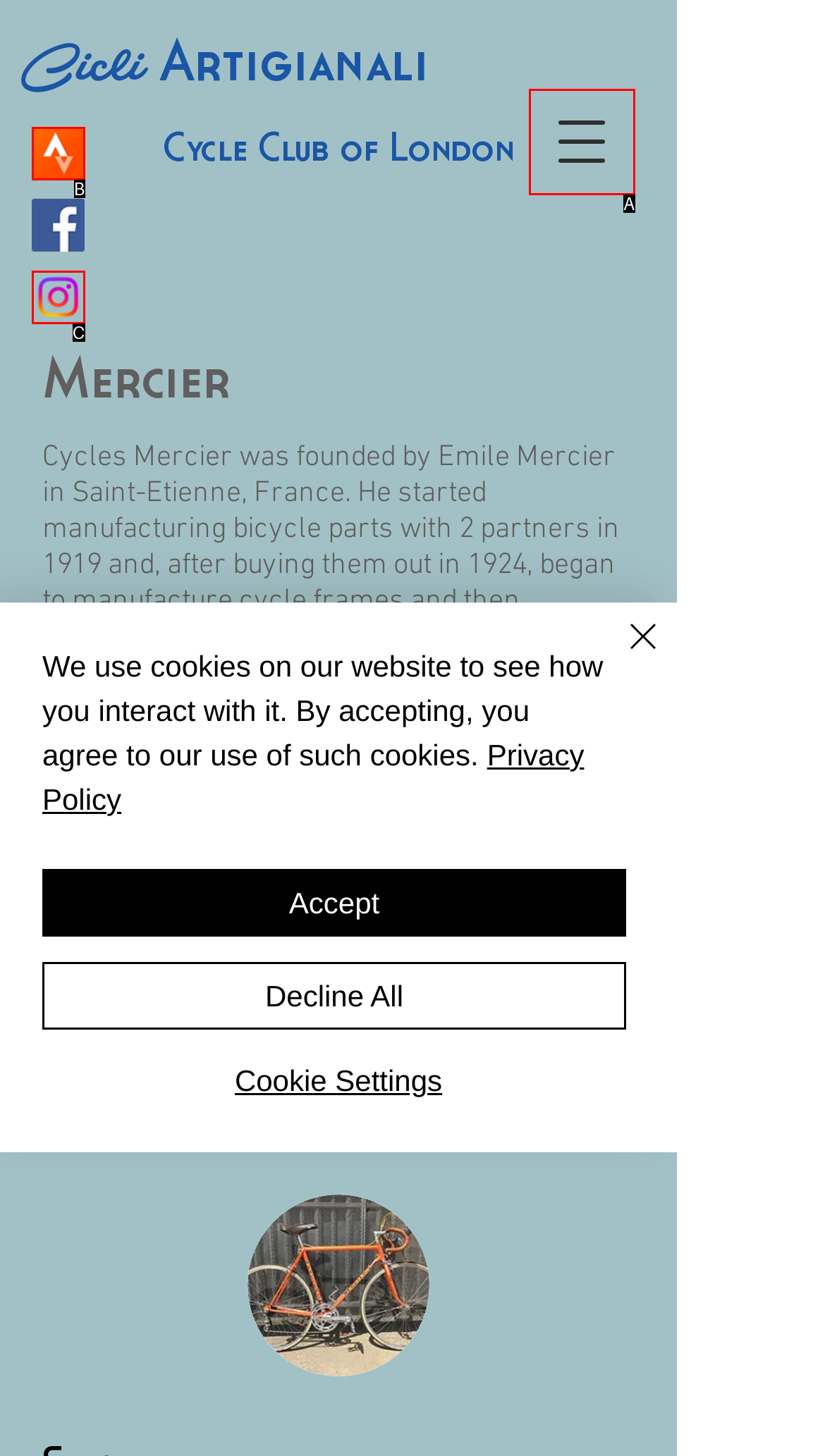Which lettered option matches the following description: aria-label="strava-icon"
Provide the letter of the matching option directly.

B